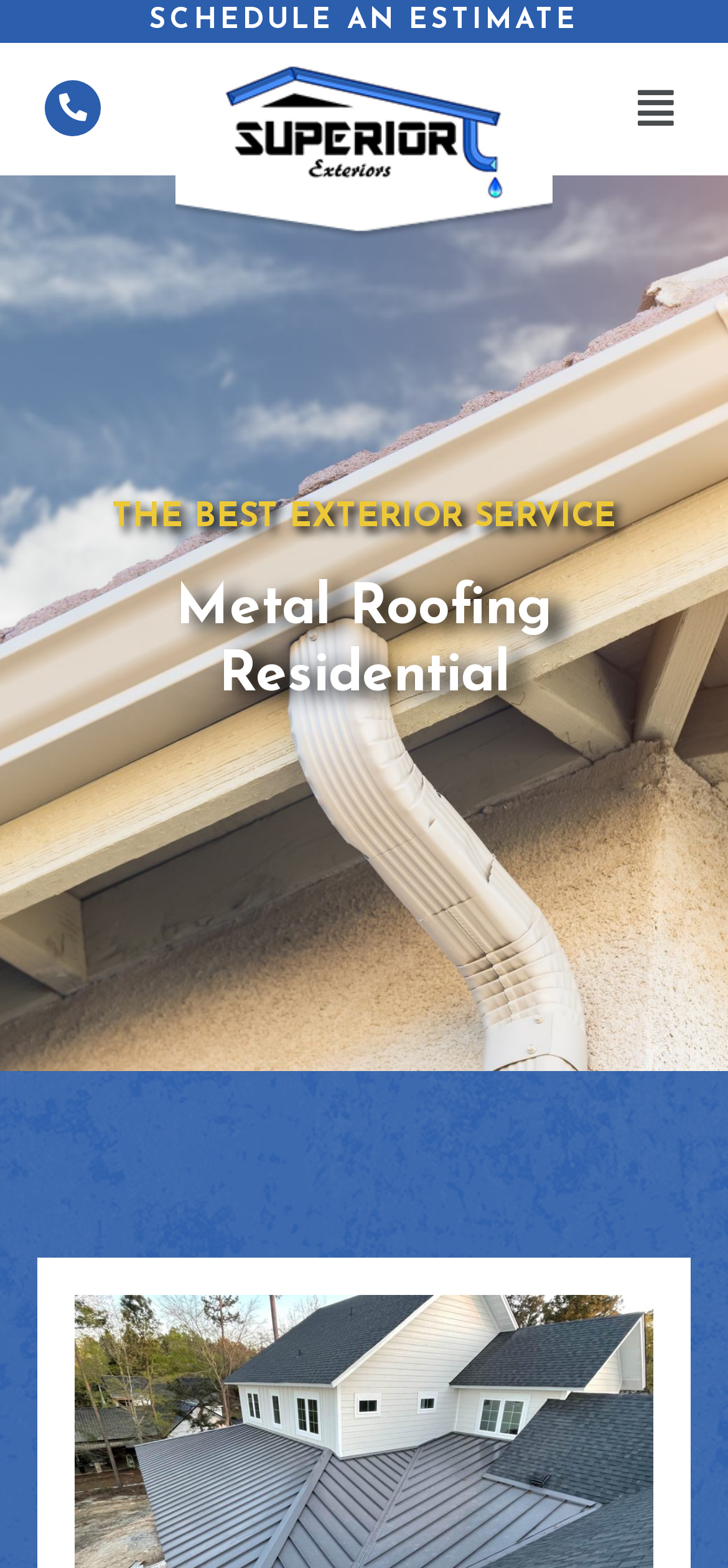Provide an in-depth description of the elements and layout of the webpage.

The webpage is a comprehensive guide to installing metal roofing for residential homes. At the top, there is a prominent link to "SCHEDULE AN ESTIMATE" that spans almost the entire width of the page. Below this link, there are two smaller links, one on the left and one on the right, with no text descriptions. 

To the right of these links, there is a small icon represented by '\uf039', which is likely a social media or sharing icon. This icon is duplicated, but the second instance is hidden.

Further down the page, there are two headings. The first heading, "THE BEST EXTERIOR SERVICE", is located near the top-left corner of the page. The second heading, "Metal Roofing Residential", is positioned below the first heading, still on the left side of the page.